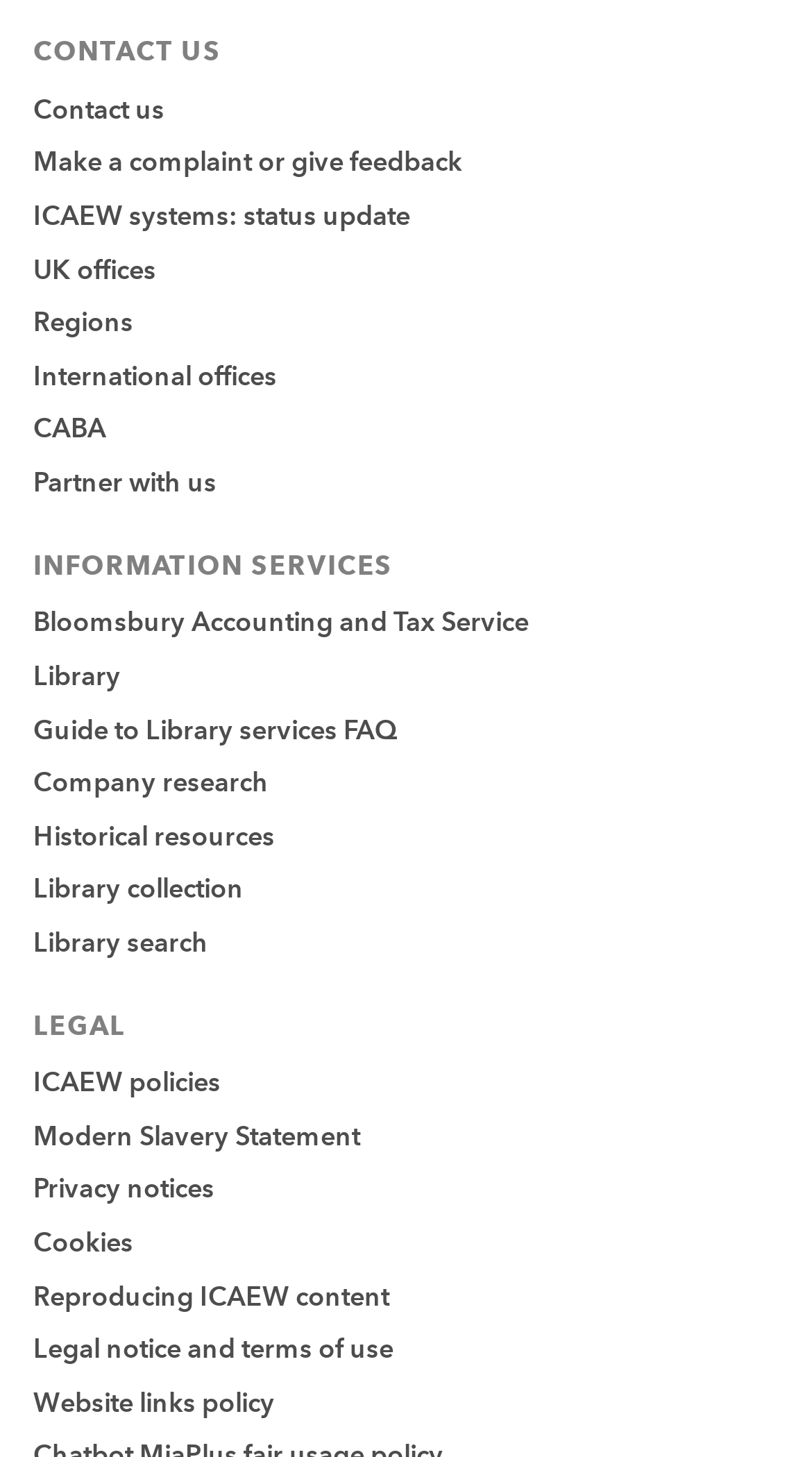Using a single word or phrase, answer the following question: 
What is the first contact option?

Contact us